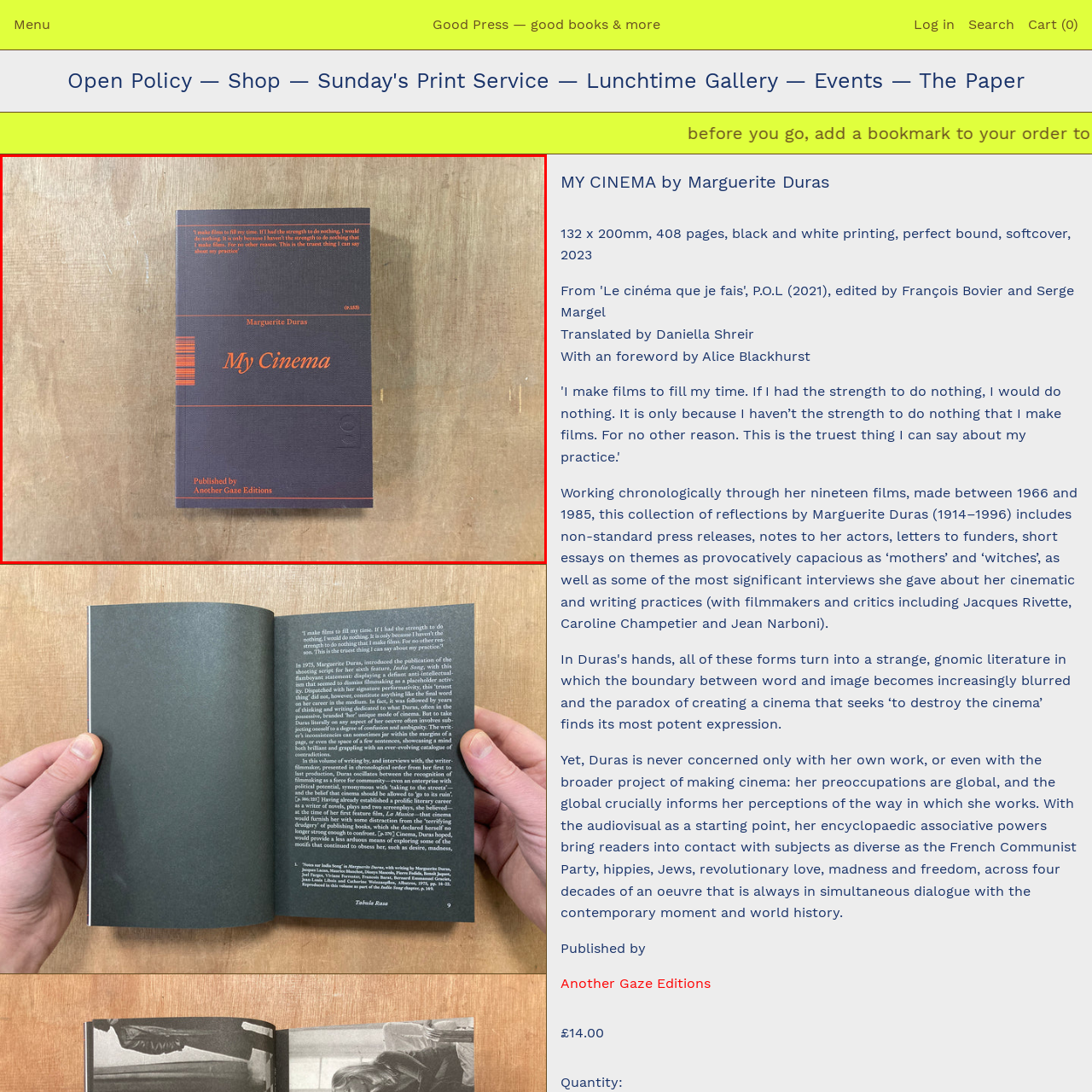Generate an elaborate caption for the image highlighted within the red boundary.

The image features the book "My Cinema" by Marguerite Duras, highlighting its unique and elegant cover design. The cover is predominantly dark, possibly black or deep navy, adorned with striking elements in vibrant orange. At the top, the author’s name, "Marguerite Duras," is elegantly printed. The title "My Cinema" is prominently displayed in the center, providing a clear focal point. Below the title, the book identifies itself as published by "Another Gaze Editions," indicating its literary and artistic worth. The design is complemented by a thin horizontal stripe of color and a subtle pattern, contributing to an overall aesthetic that balances simplicity with sophistication. In the background, a textured wooden surface adds warmth and context, enhancing the visual appeal of the book as a tangible object for readers and collectors alike.